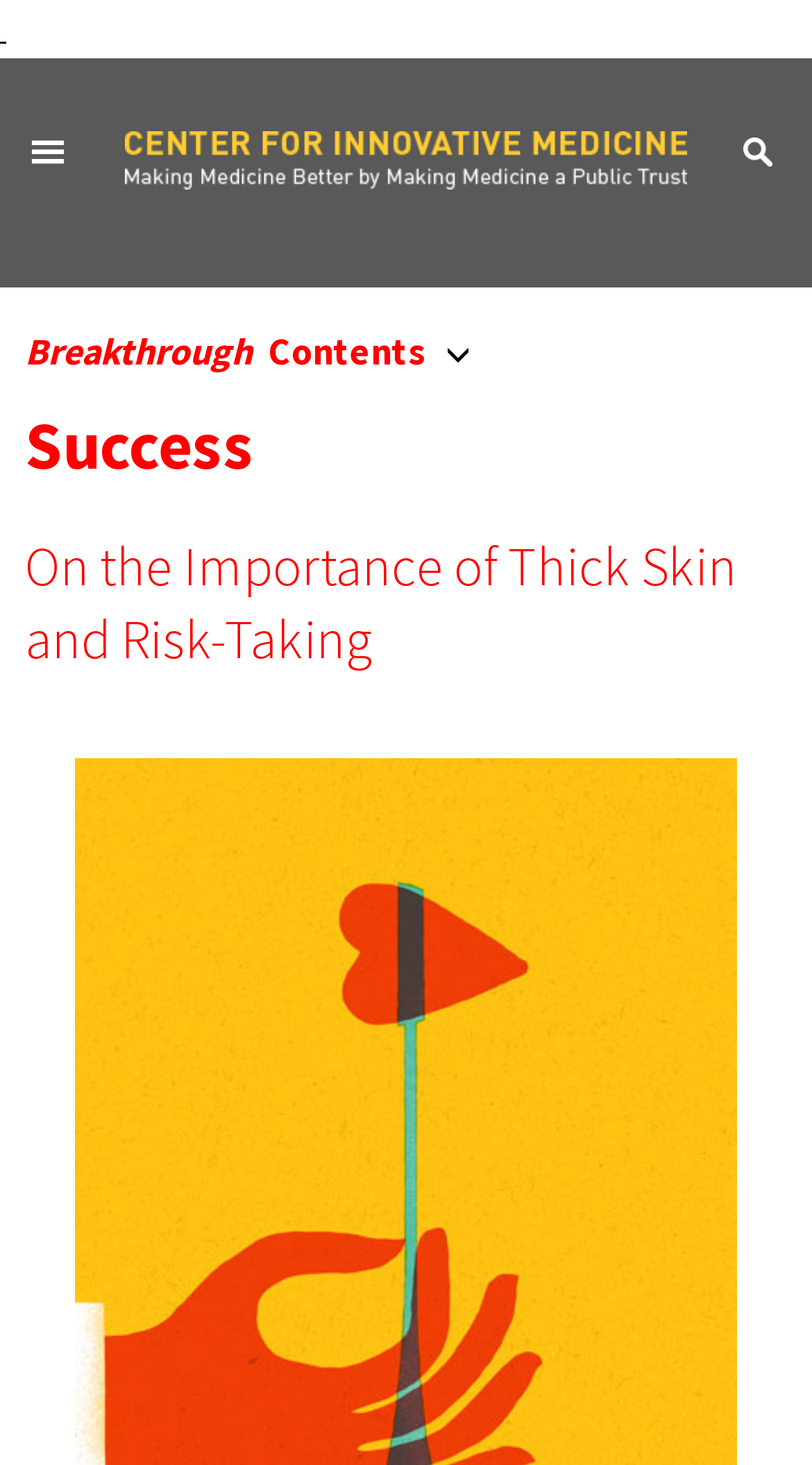Please reply to the following question using a single word or phrase: 
What is the logo of the Johns Hopkins Center for Innovative Medicine?

CIM Logo